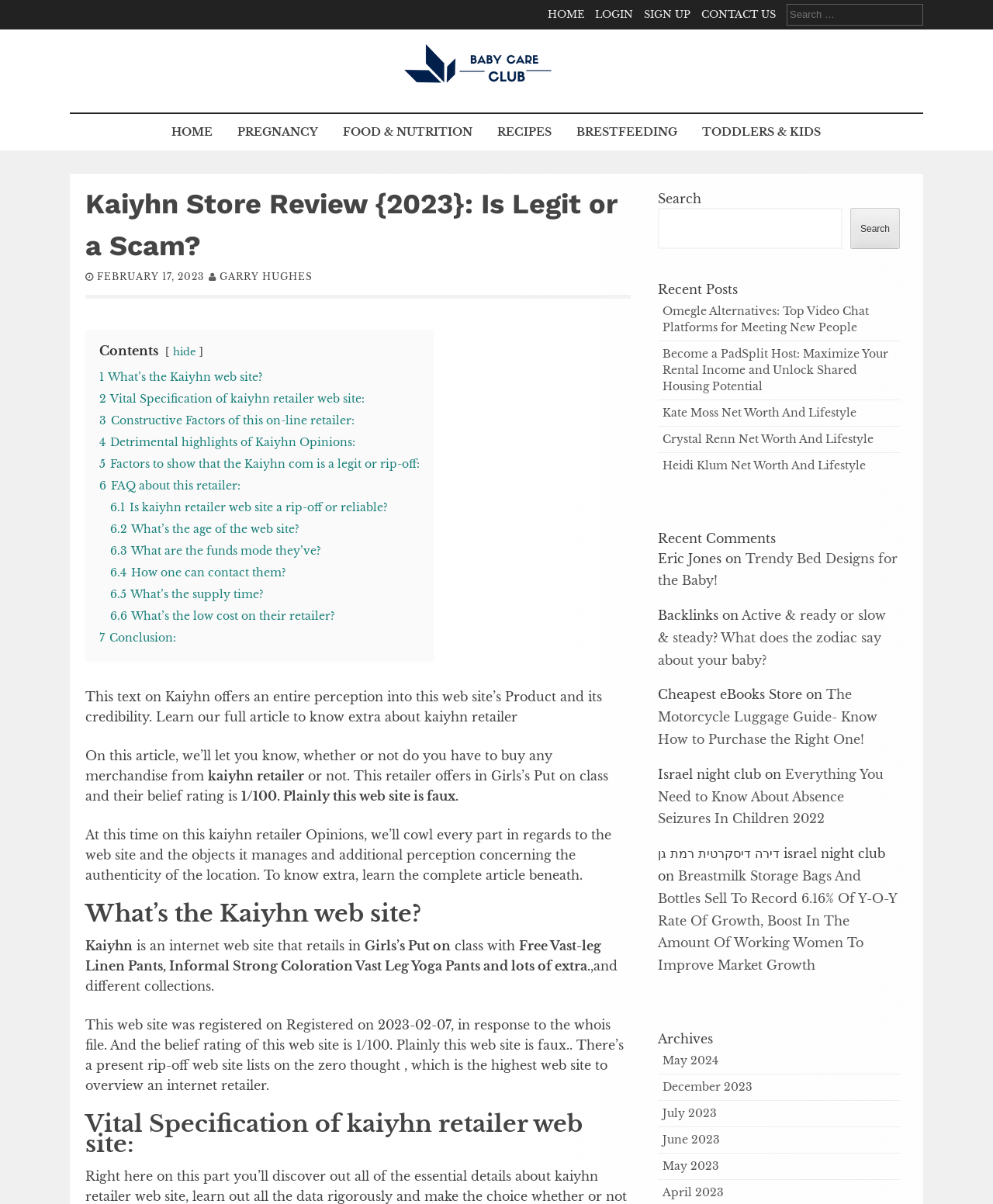Can you identify the bounding box coordinates of the clickable region needed to carry out this instruction: 'Click on 'Baby Care''? The coordinates should be four float numbers within the range of 0 to 1, stated as [left, top, right, bottom].

[0.4, 0.067, 0.6, 0.08]